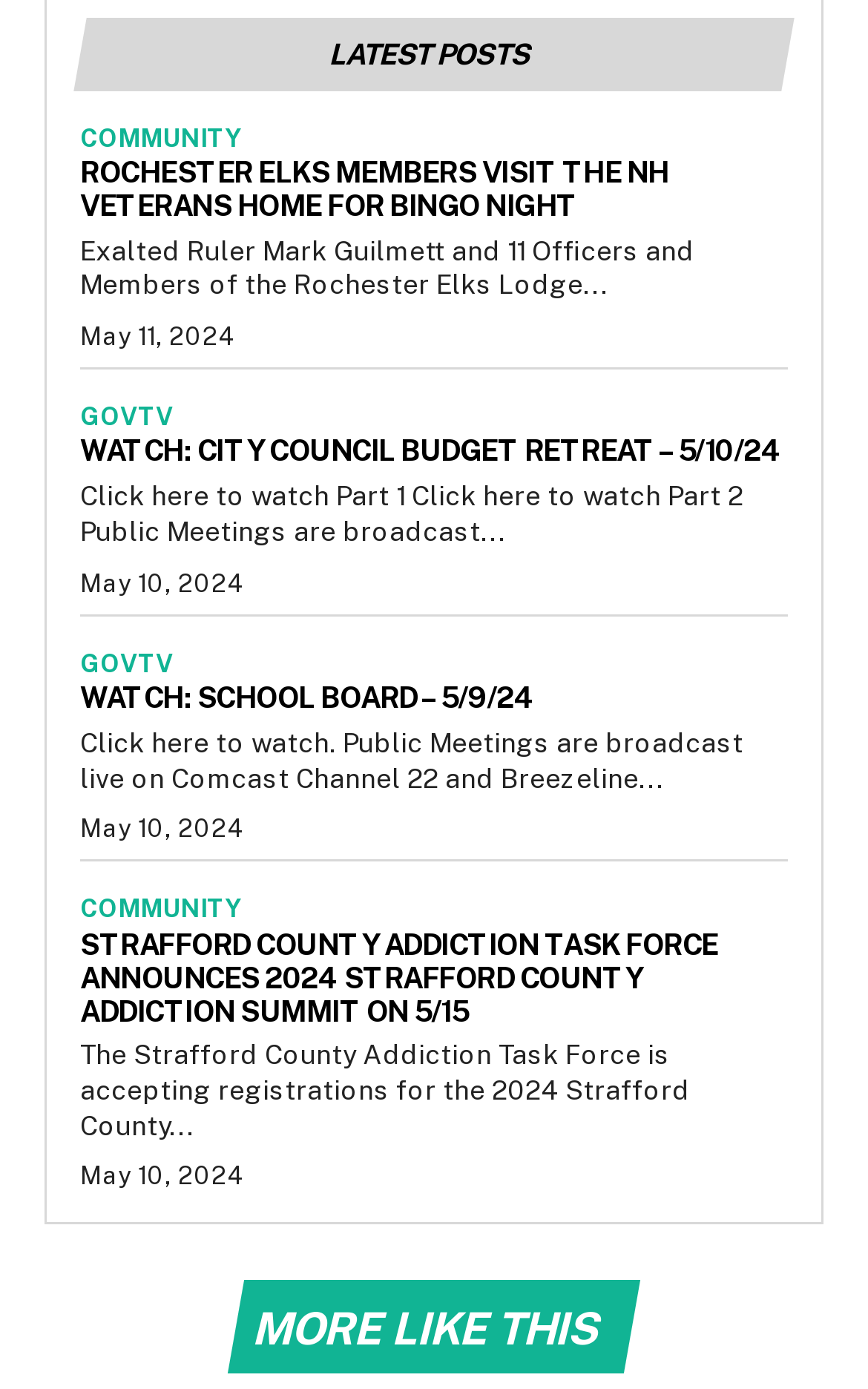What is the topic of the first post?
Use the screenshot to answer the question with a single word or phrase.

Bingo night